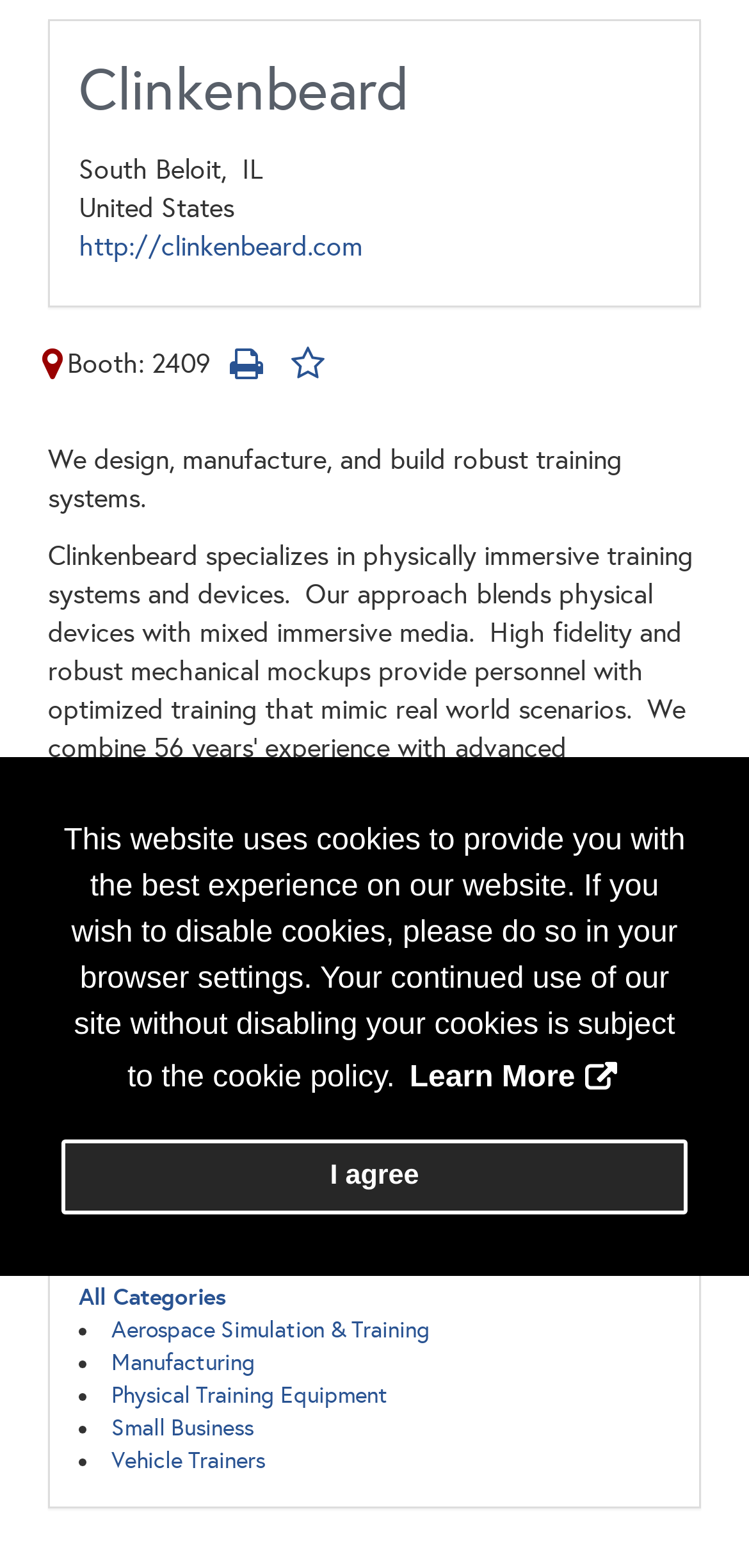Using the provided description Aerospace Simulation & Training, find the bounding box coordinates for the UI element. Provide the coordinates in (top-left x, top-left y, bottom-right x, bottom-right y) format, ensuring all values are between 0 and 1.

[0.148, 0.839, 0.574, 0.856]